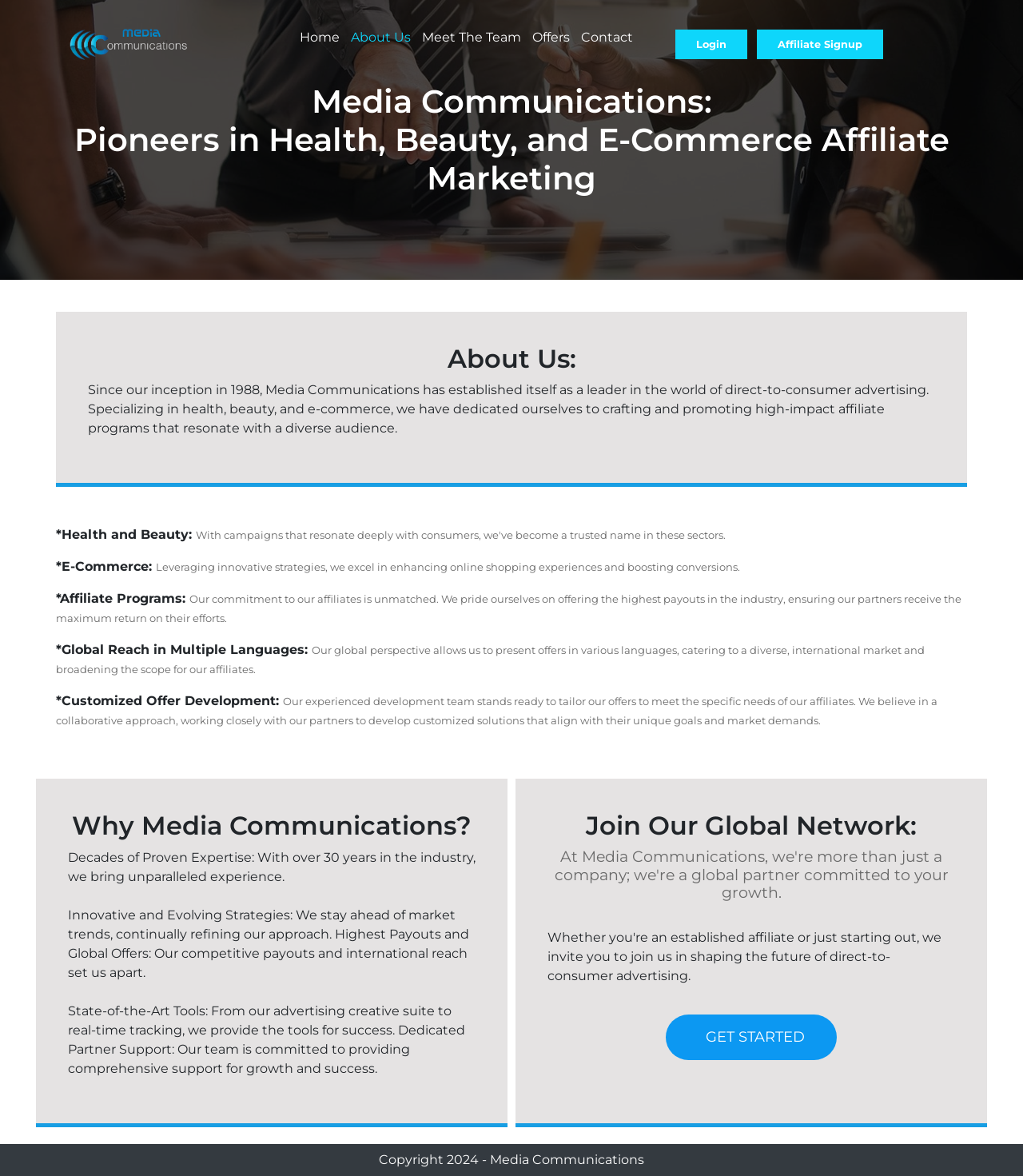What is the name of the company?
Please describe in detail the information shown in the image to answer the question.

The name of the company can be found in the image and link at the top of the page, which says 'Media Communications Corp'. This is also mentioned in the heading 'Media Communications: Pioneers in Health, Beauty, and E-Commerce Affiliate Marketing'.